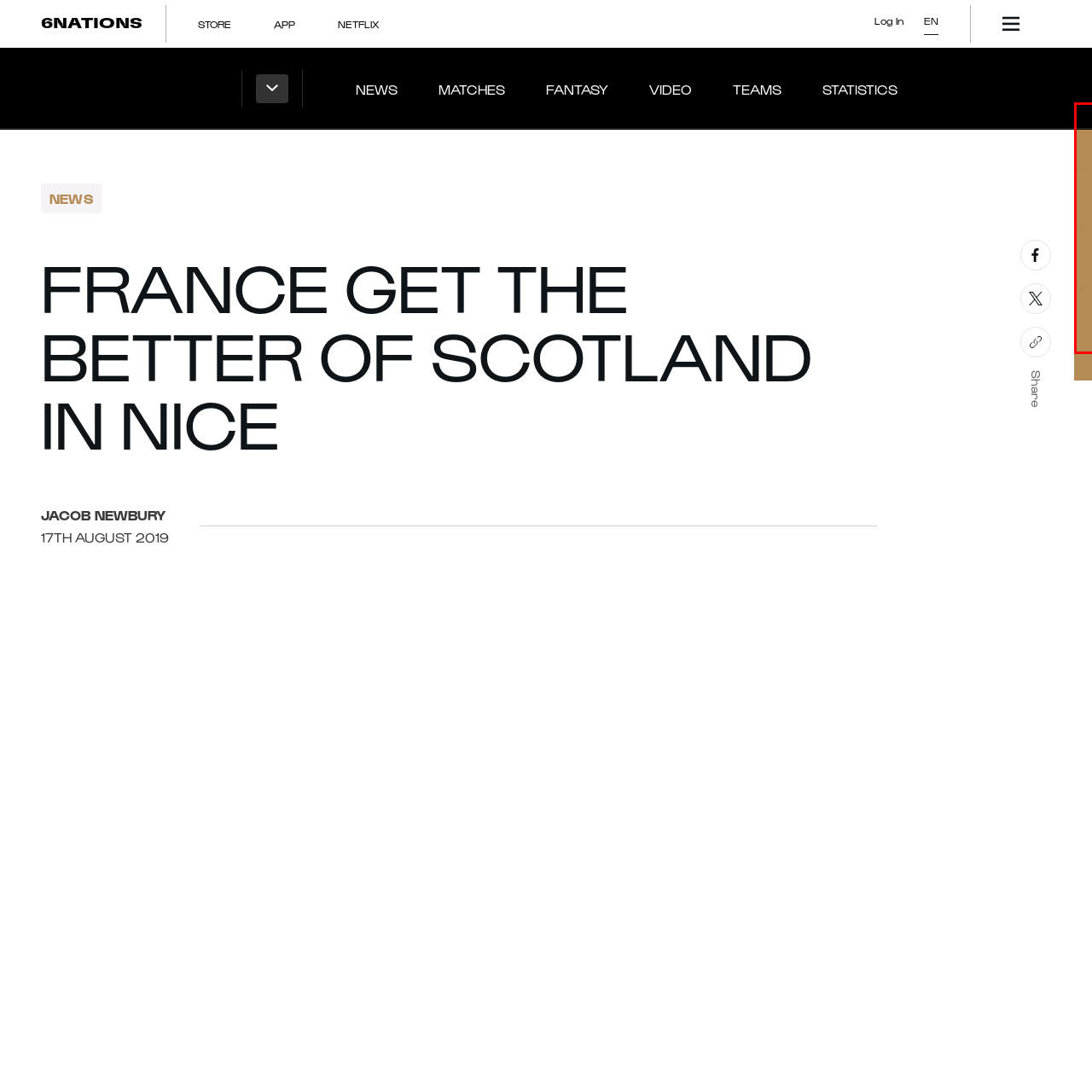Offer a detailed explanation of the image encased within the red boundary.

The image features the Guinness Men's Six Nations logo, a prominent emblem representing the annual rugby union championship contested by six European nations: England, France, Ireland, Italy, Scotland, and Wales. The logo is characterized by its sleek, modern design, often incorporating elements that emphasize the tradition and spirit of rugby. This particular emblem signifies a commitment to excellence and camaraderie in the sport, making it a recognizable symbol among rugby fans and enthusiasts.